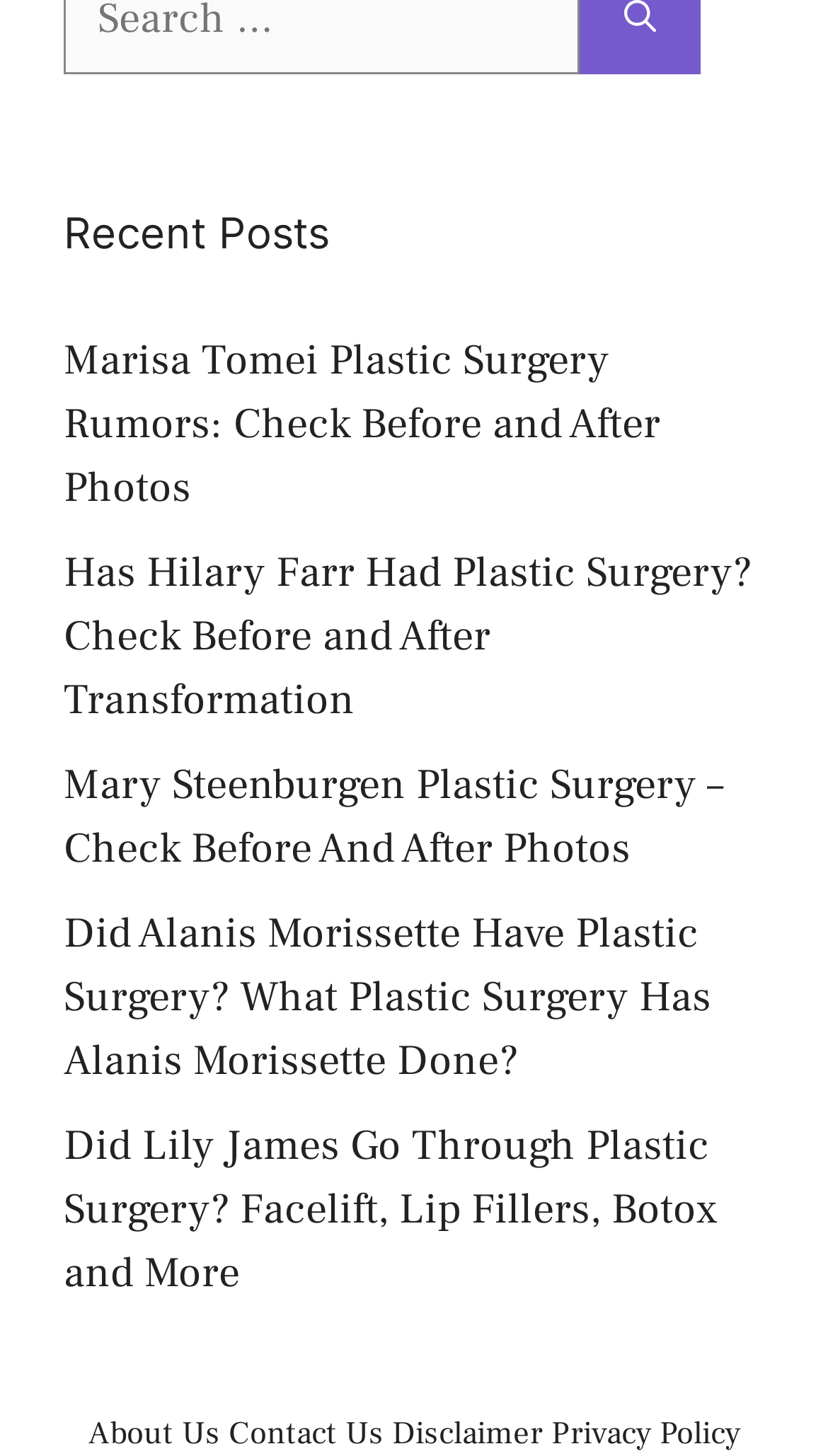Indicate the bounding box coordinates of the element that needs to be clicked to satisfy the following instruction: "Check the disclaimer". The coordinates should be four float numbers between 0 and 1, i.e., [left, top, right, bottom].

[0.473, 0.97, 0.655, 0.998]